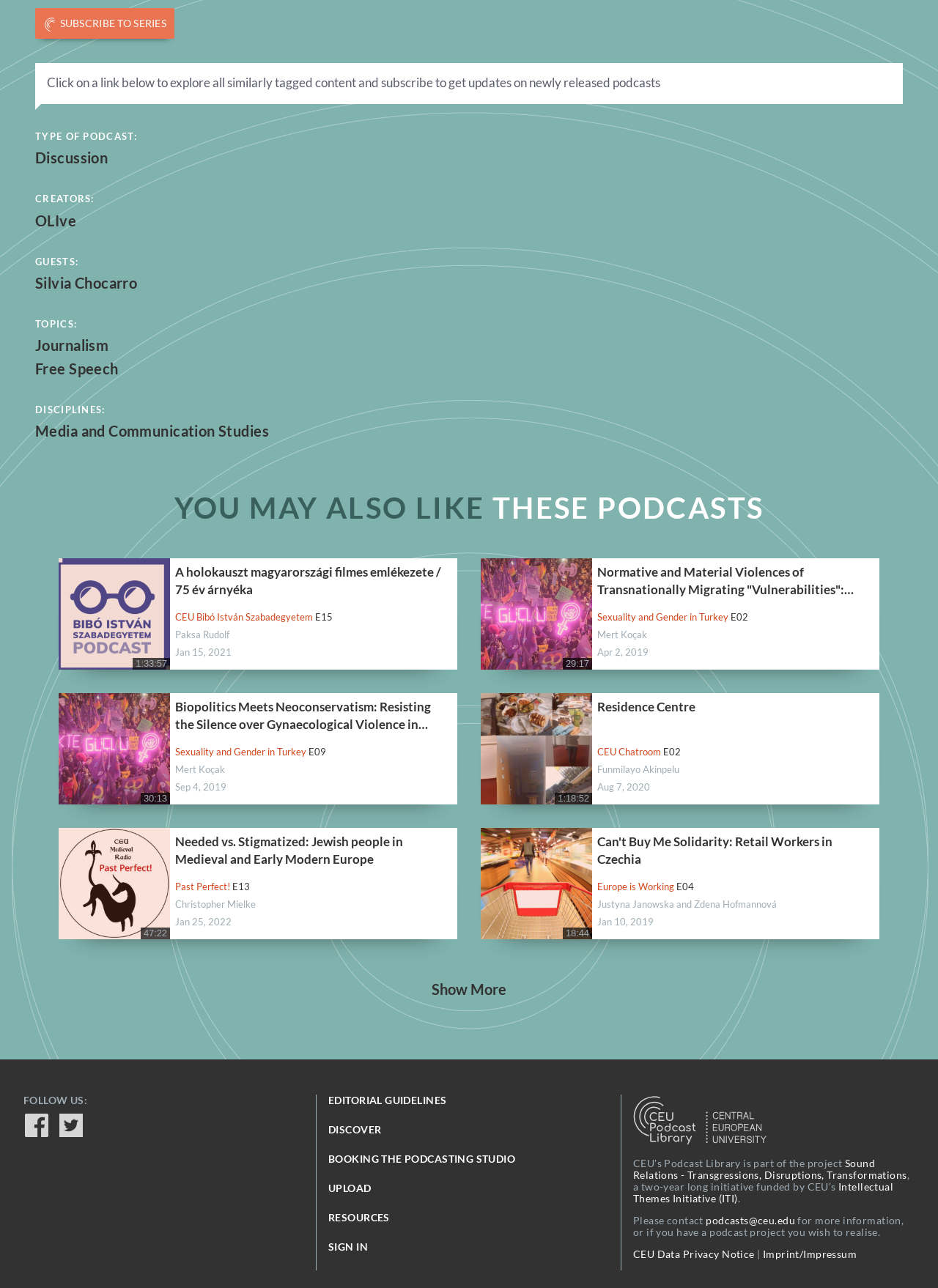Please identify the bounding box coordinates of the element's region that needs to be clicked to fulfill the following instruction: "Follow us on Facebook". The bounding box coordinates should consist of four float numbers between 0 and 1, i.e., [left, top, right, bottom].

[0.025, 0.864, 0.053, 0.884]